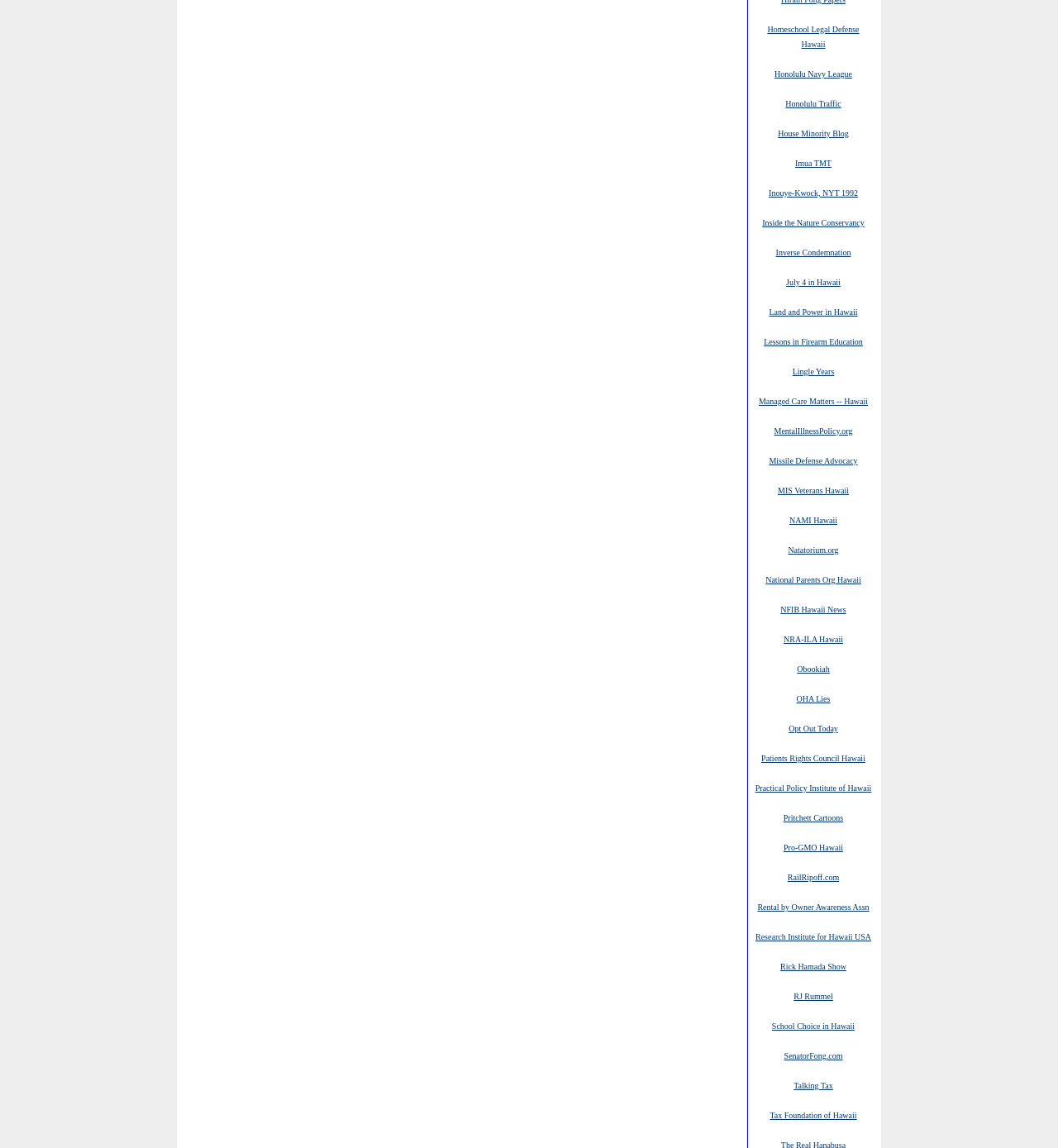What is the common theme among the links?
Use the information from the screenshot to give a comprehensive response to the question.

After reviewing the links, it appears that they are all related to various topics specific to Hawaii, such as education, politics, healthcare, and more. This suggests that the common theme among the links is Hawaii-related topics.